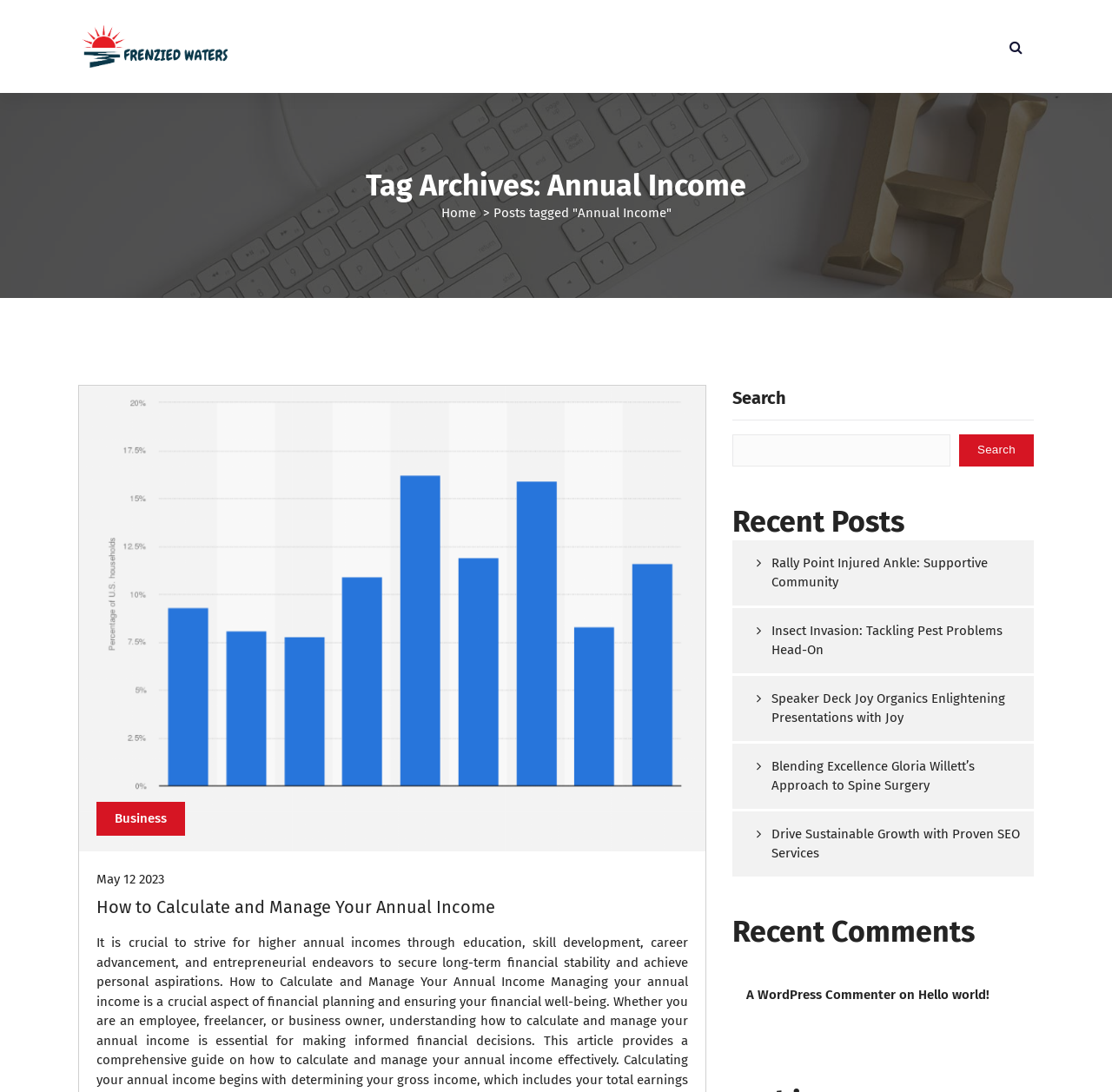Can you determine the bounding box coordinates of the area that needs to be clicked to fulfill the following instruction: "Click on the 'Nick letters' link"?

None